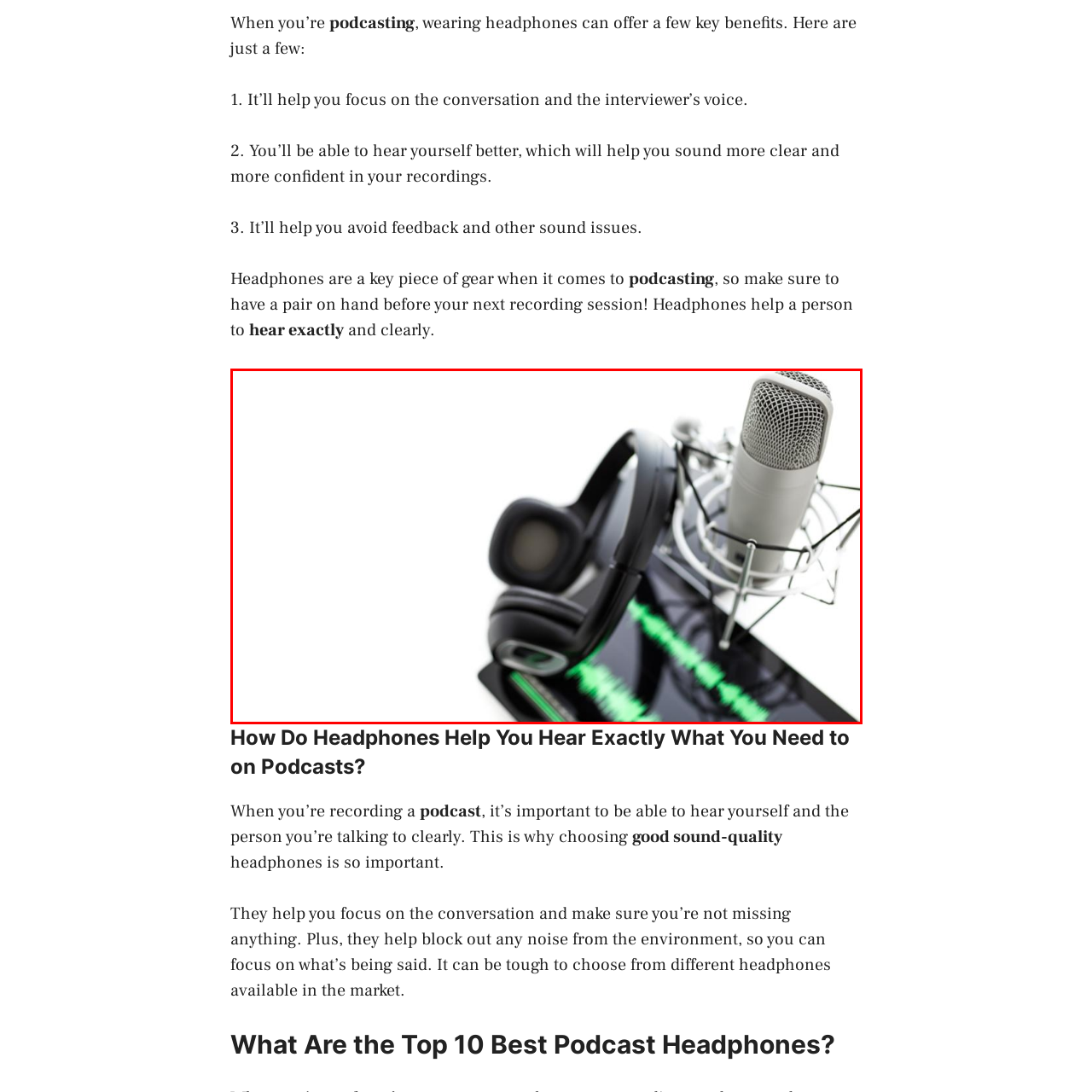View the part of the image surrounded by red, What is visible in the background of the image? Respond with a concise word or phrase.

Digital sound wave or audio recording interface